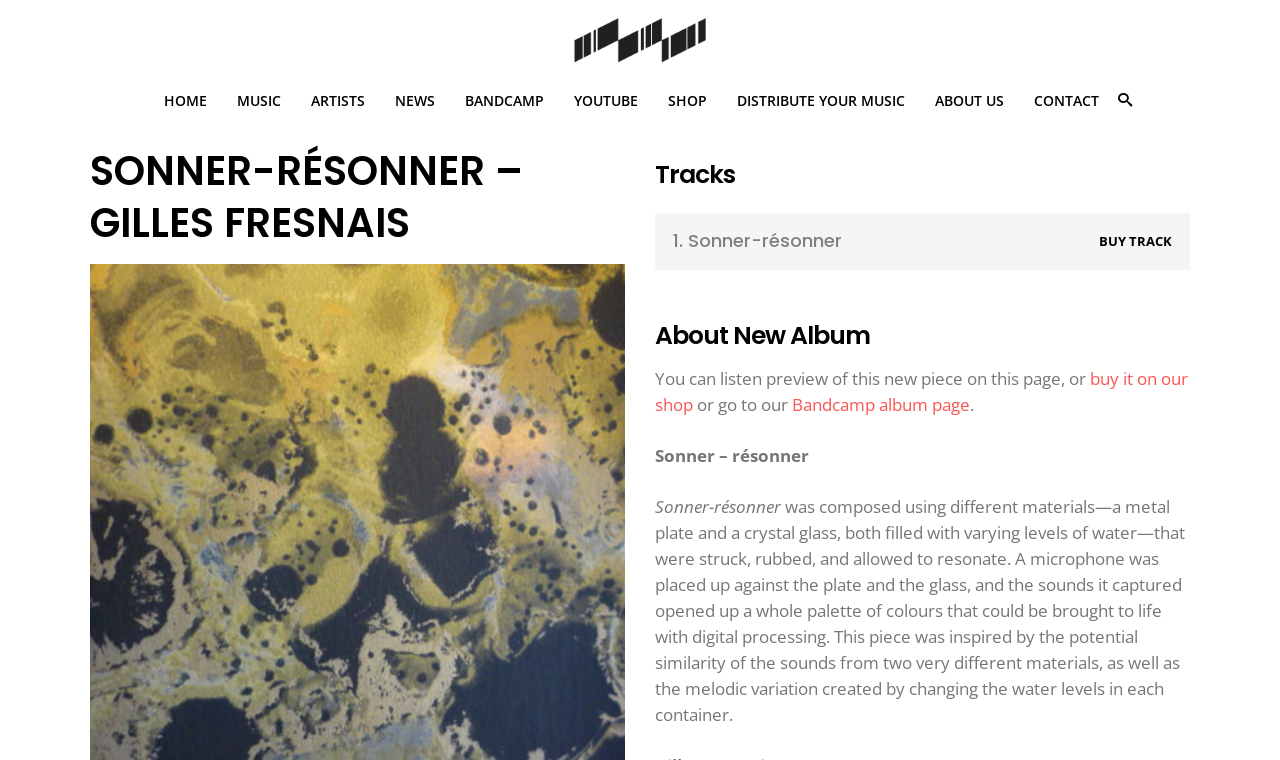Please provide a detailed answer to the question below based on the screenshot: 
What is the name of the composer?

The webpage is about Gilles Fresnais, a Canadian composer of electroacoustic music, as indicated by the heading 'SONNER-RÉSONNER – GILLES FRESNAIS'.